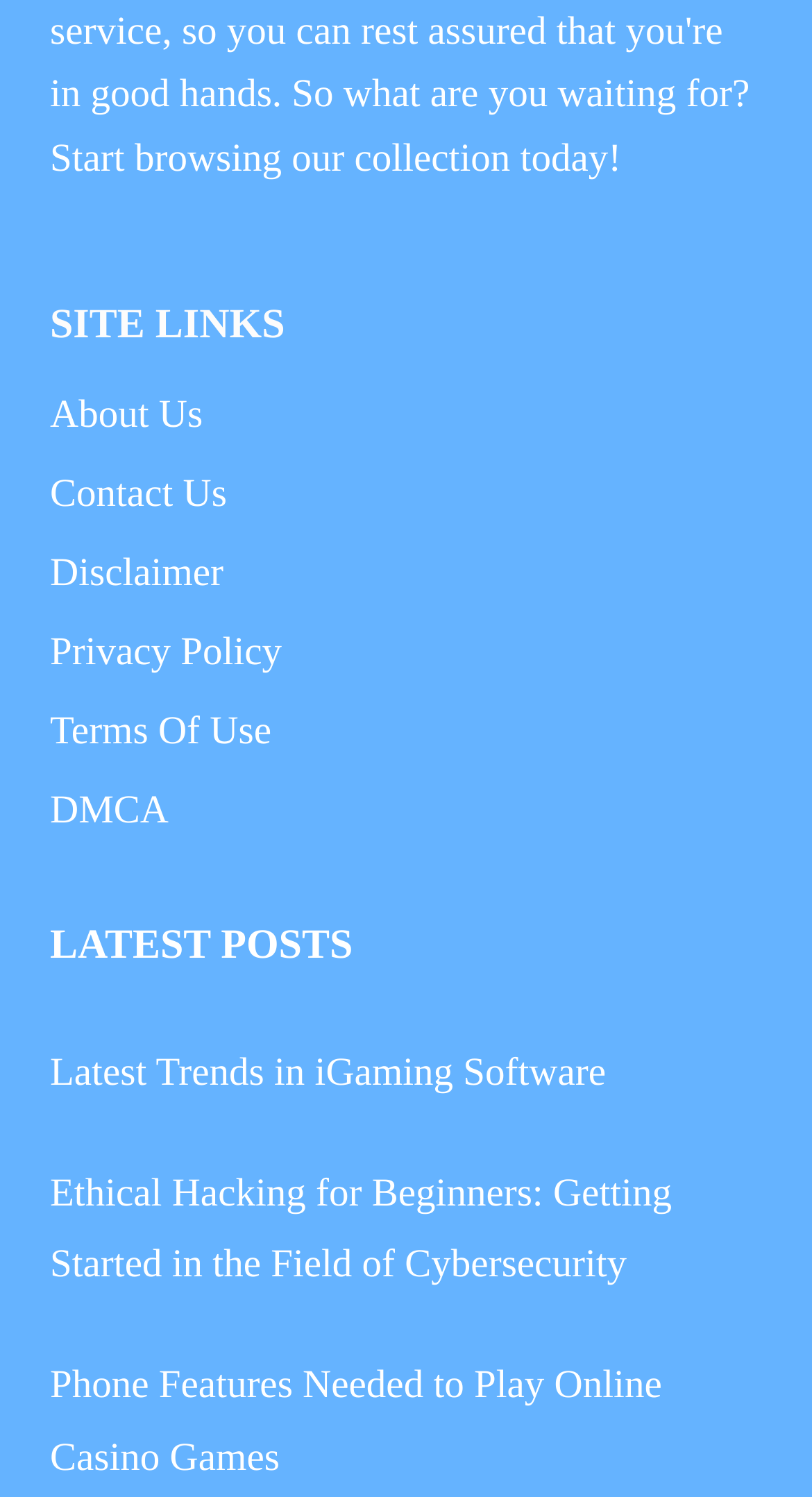Identify the bounding box coordinates of the clickable region necessary to fulfill the following instruction: "click on About Us". The bounding box coordinates should be four float numbers between 0 and 1, i.e., [left, top, right, bottom].

[0.062, 0.252, 0.938, 0.305]